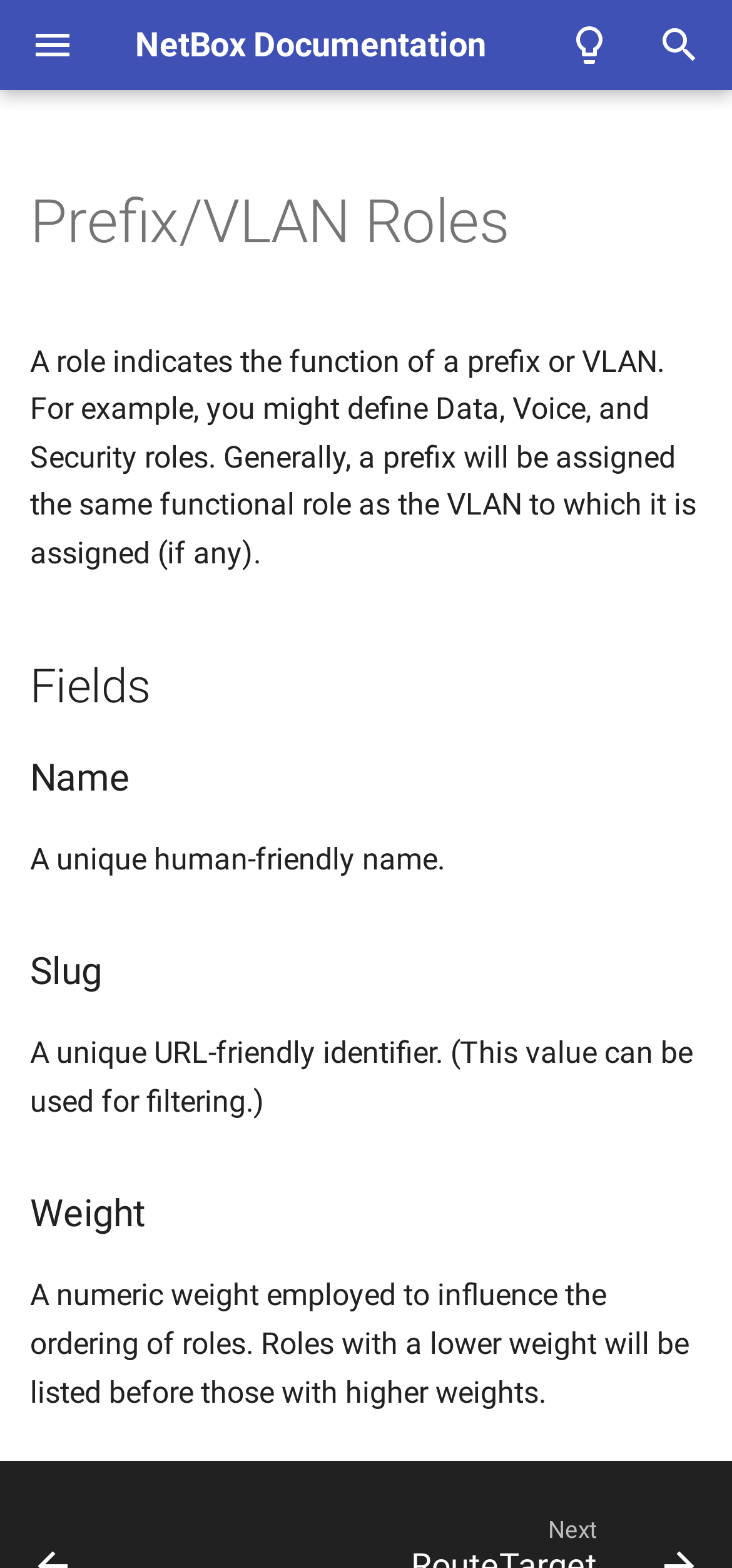Please specify the bounding box coordinates of the region to click in order to perform the following instruction: "view July 2023".

None